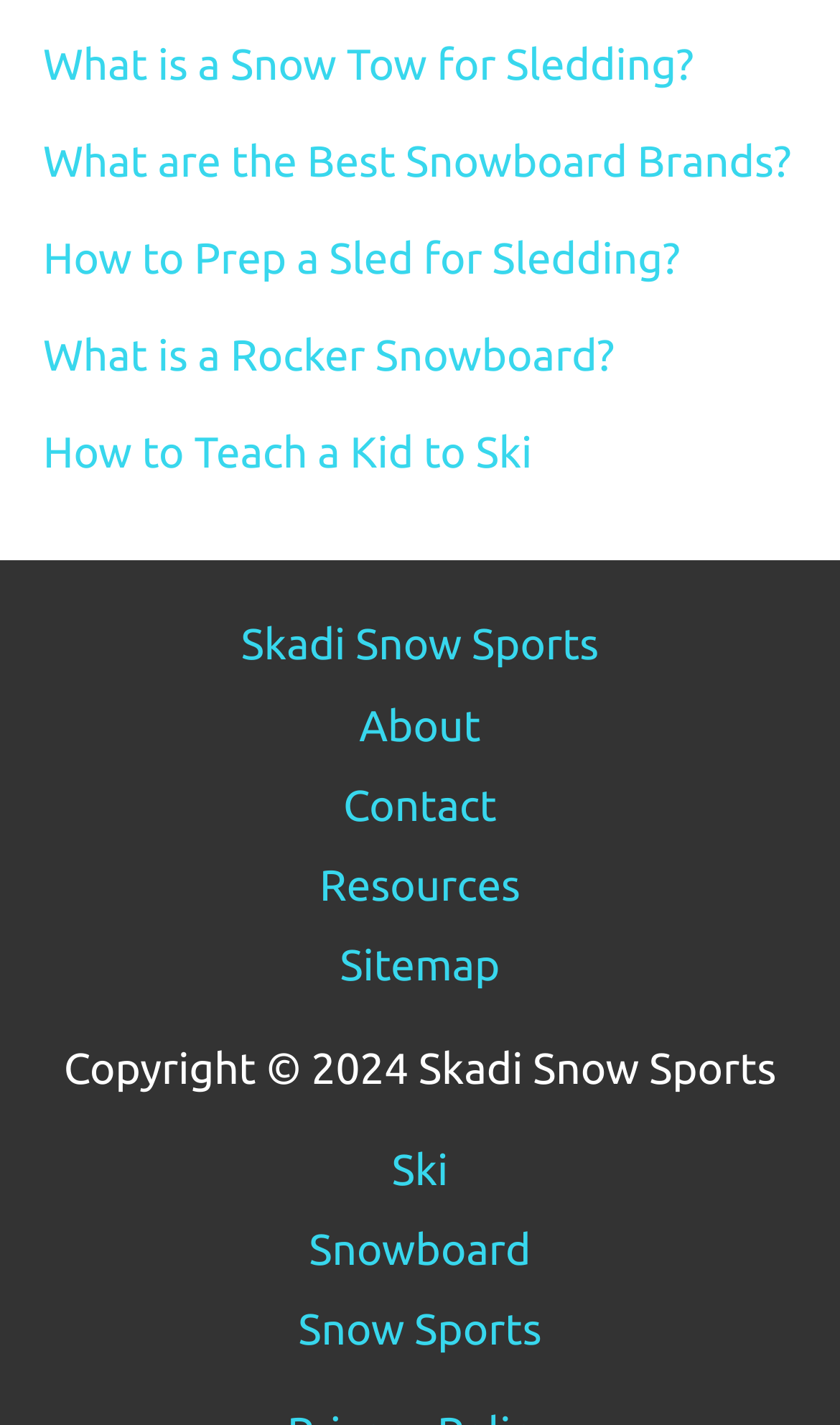Please find the bounding box coordinates of the element's region to be clicked to carry out this instruction: "Click on 'What is a Snow Tow for Sledding?'".

[0.051, 0.027, 0.826, 0.061]